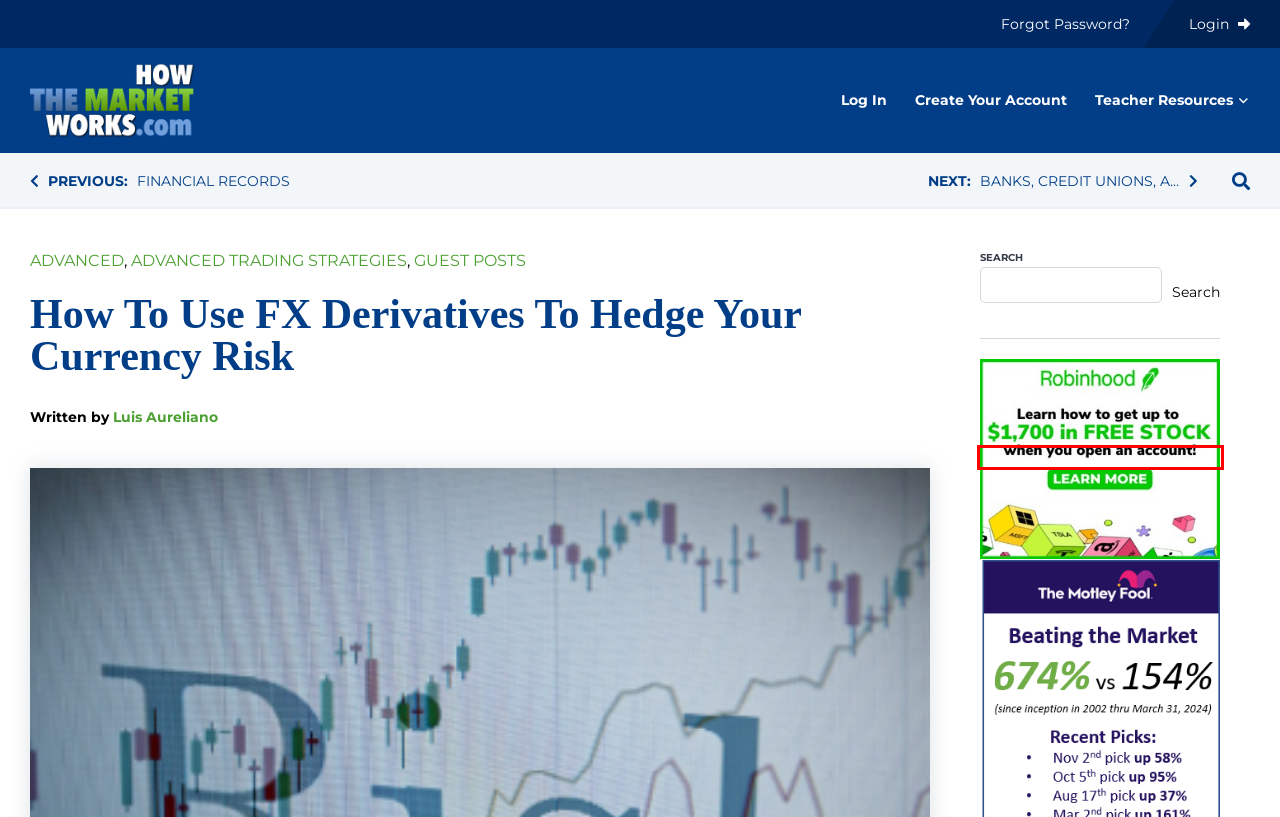Given a webpage screenshot with a red bounding box around a particular element, identify the best description of the new webpage that will appear after clicking on the element inside the red bounding box. Here are the candidates:
A. Guest Posts Archives - HowTheMarketWorks
B. Banks, Credit Unions, and Savings and Loan Institutions
C. Luis Aureliano, Author at HowTheMarketWorks
D. Free Stock Market Game For Students - HowTheMarketWorks
E. Robinhood Free Stock: How to get up to $1,700 in free stock
F. Welcome Teachers! - HowTheMarketWorks
G. Advanced Archives - HowTheMarketWorks
H. Financial Records - HowTheMarketWorks

E